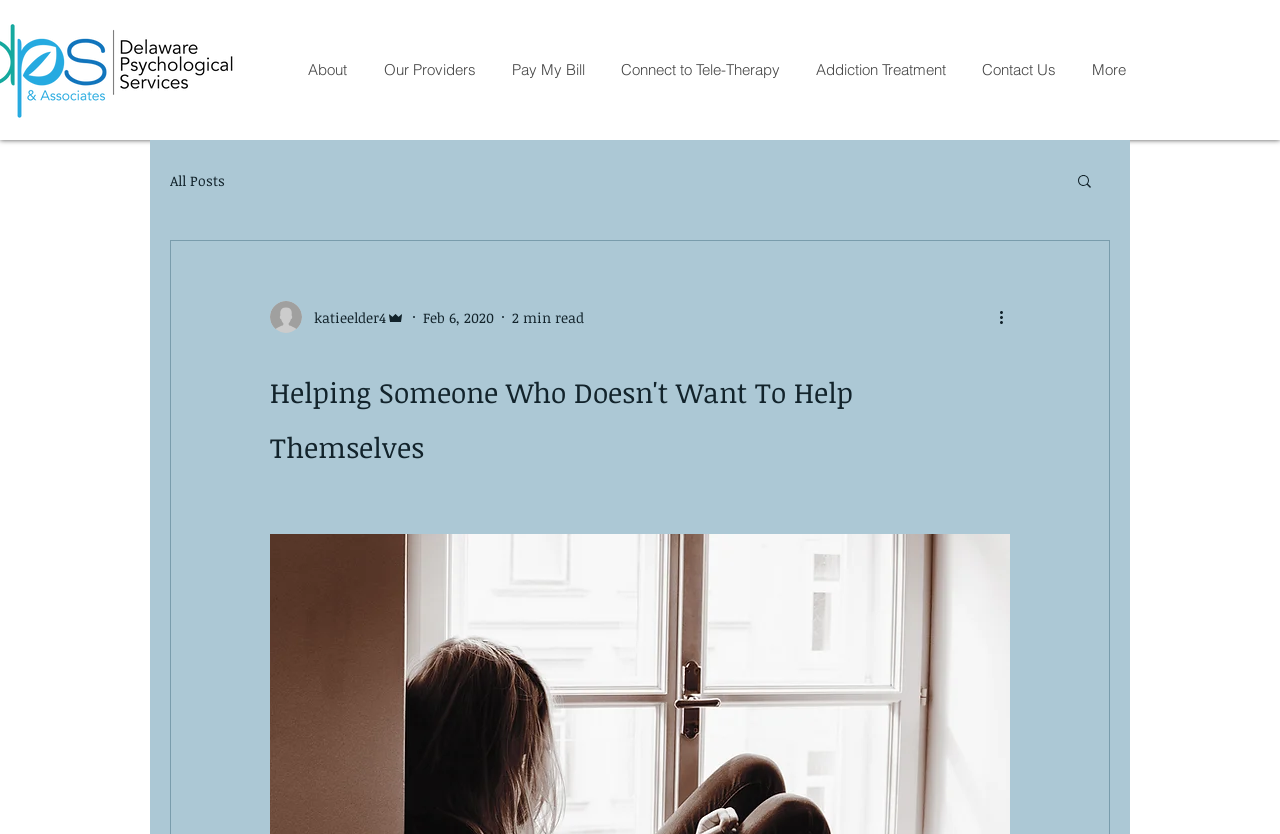Create a detailed summary of all the visual and textual information on the webpage.

The webpage appears to be a blog post or article about helping someone with mental illness. At the top, there is a navigation bar with several links, including "About", "Our Providers", "Pay My Bill", "Connect to Tele-Therapy", "Addiction Treatment", and "Contact Us". On the right side of the navigation bar, there is a "More" dropdown menu.

Below the navigation bar, there is a secondary navigation section with a "blog" link and an "All Posts" link. Next to it, there is a search button with a magnifying glass icon.

The main content of the webpage is a blog post with a title "Helping Someone Who Doesn't Want To Help Themselves". The author's picture and name, "katieelder4", are displayed on the left side, along with the date "Feb 6, 2020" and an estimated reading time of "2 min read". The article's content is not explicitly described, but it likely discusses the topic of helping someone with mental illness.

On the right side of the article, there is a "More actions" button with a dropdown menu. At the bottom of the page, there are no other notable elements.